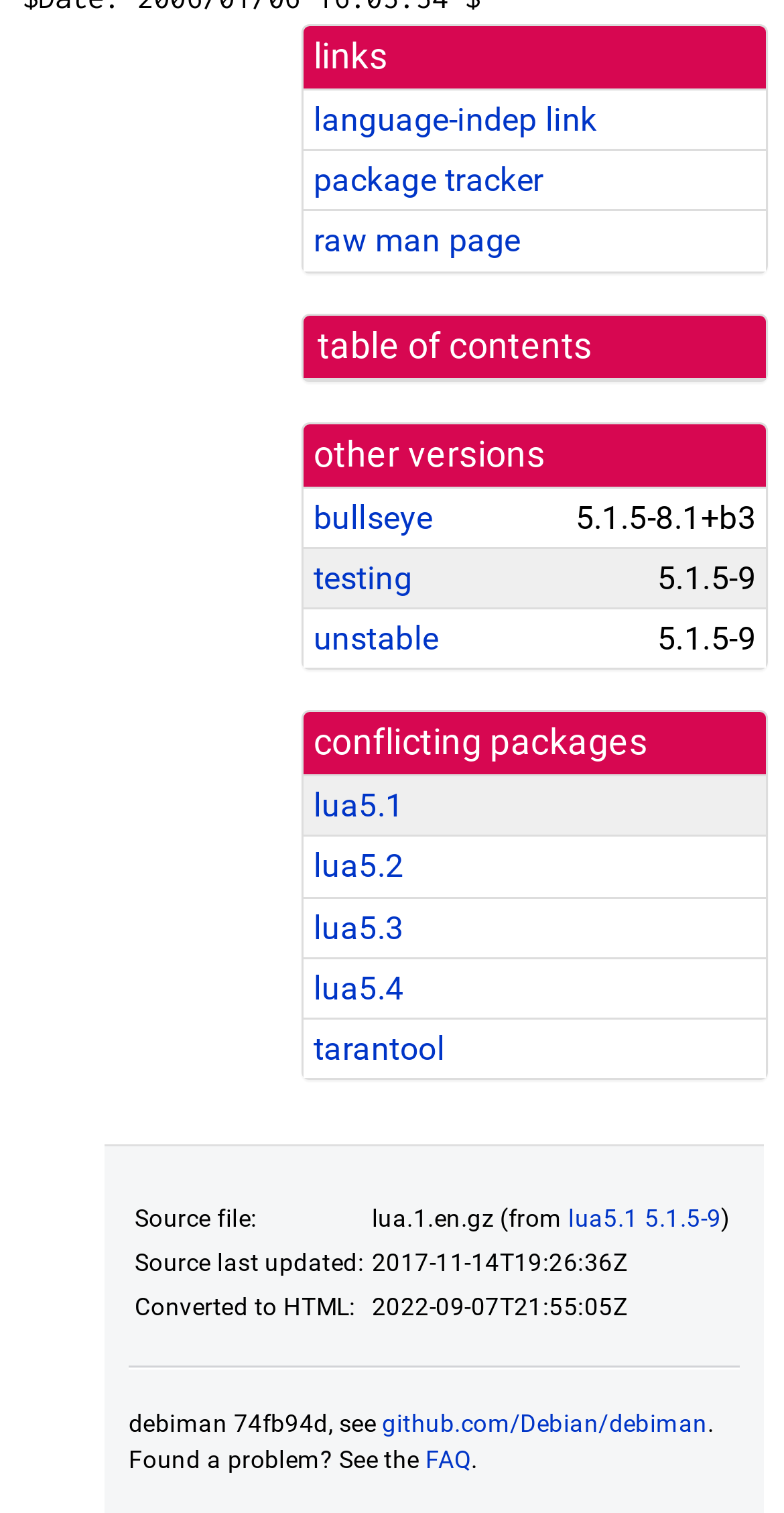Answer the question below using just one word or a short phrase: 
How many conflicting packages are listed?

5